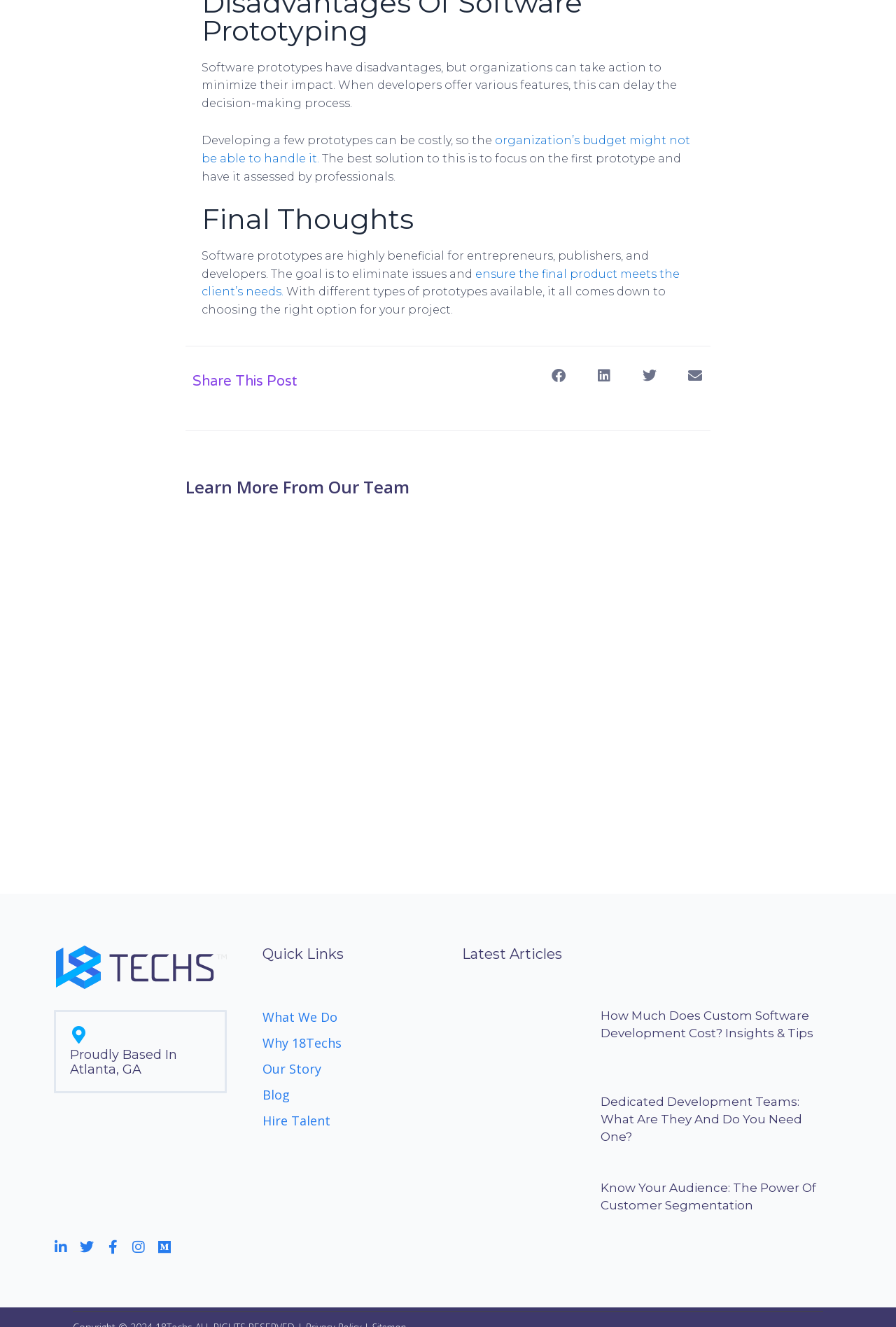Using the information shown in the image, answer the question with as much detail as possible: How many social media platforms can you share this post on?

The webpage provides buttons to share the post on Facebook, LinkedIn, Twitter, and email, which means you can share it on 4 different platforms.